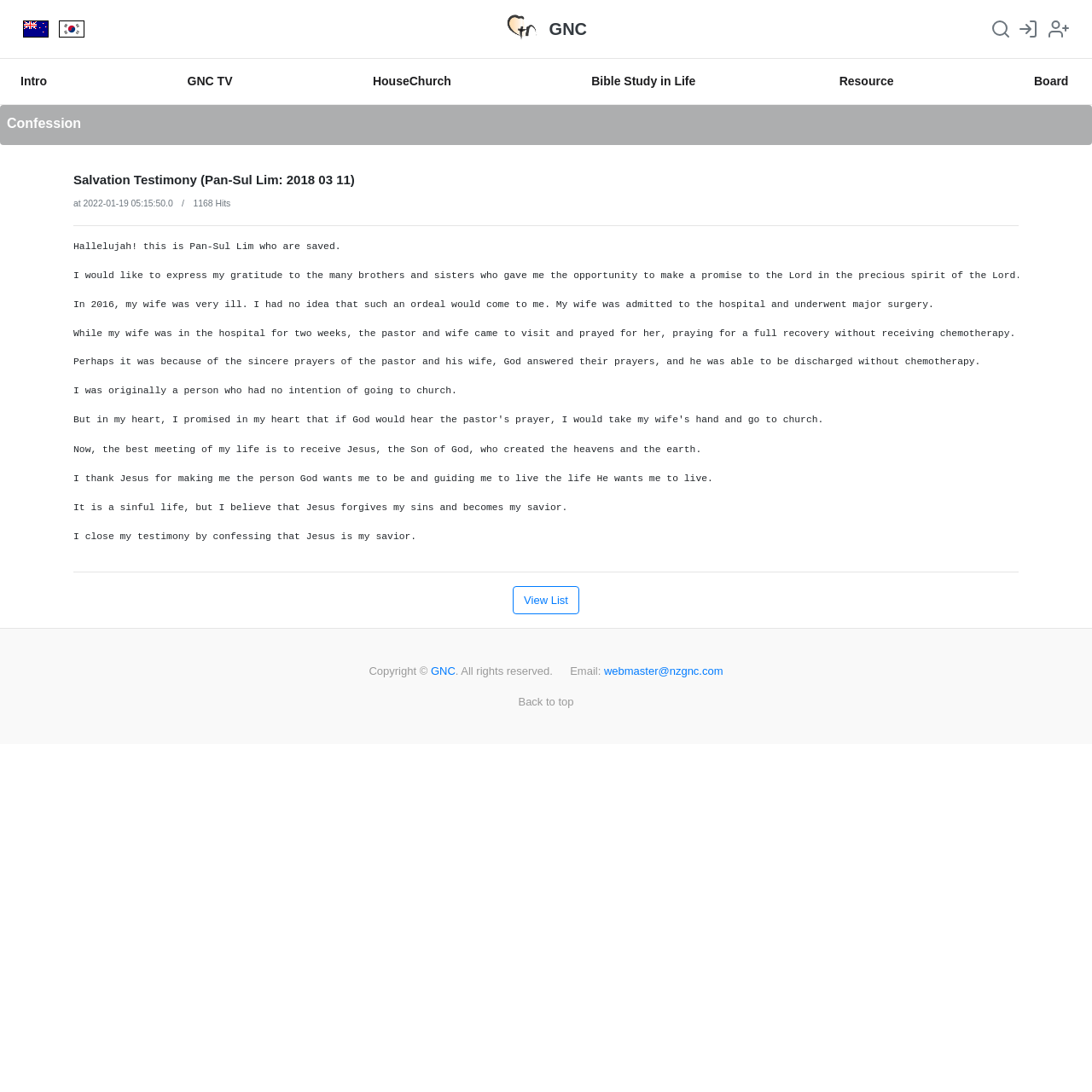Kindly determine the bounding box coordinates for the area that needs to be clicked to execute this instruction: "Search for something".

[0.907, 0.017, 0.926, 0.036]